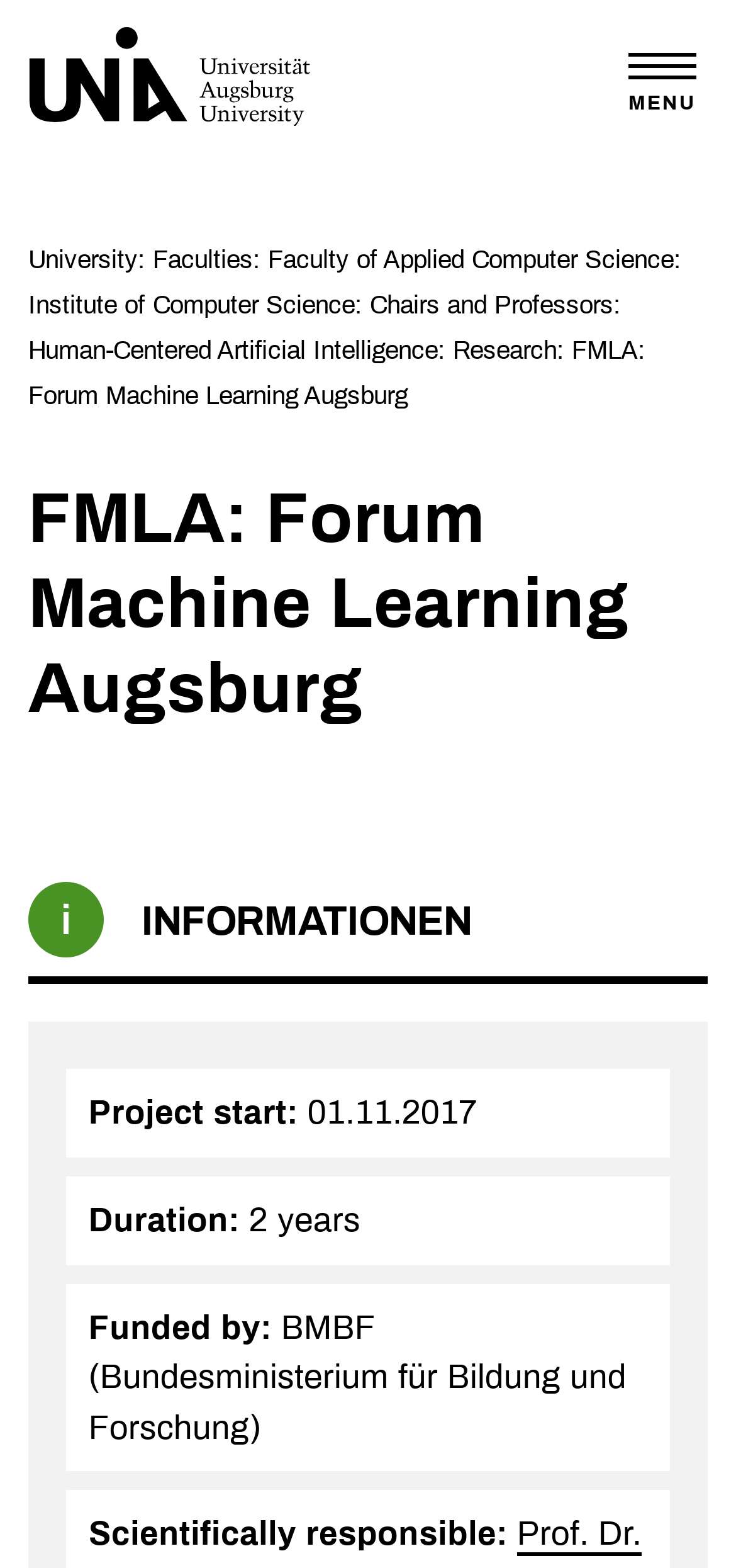What is the main topic of the webpage?
Kindly answer the question with as much detail as you can.

Based on the overall structure and content of the webpage, it appears to be focused on machine learning, as indicated by the heading 'FMLA: Forum Machine Learning Augsburg' and the presence of project information related to machine learning.